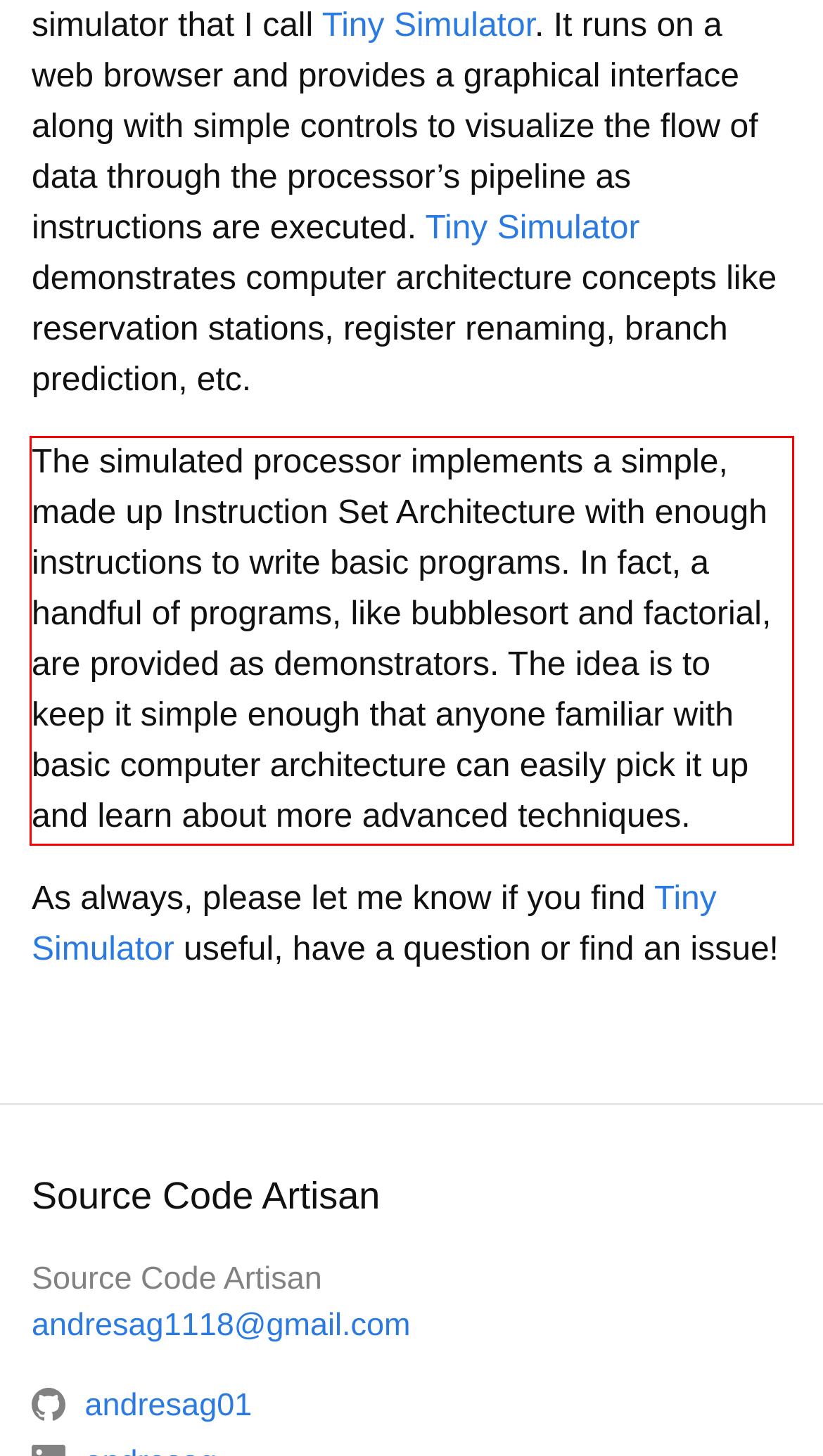Please look at the screenshot provided and find the red bounding box. Extract the text content contained within this bounding box.

The simulated processor implements a simple, made up Instruction Set Architecture with enough instructions to write basic programs. In fact, a handful of programs, like bubblesort and factorial, are provided as demonstrators. The idea is to keep it simple enough that anyone familiar with basic computer architecture can easily pick it up and learn about more advanced techniques.